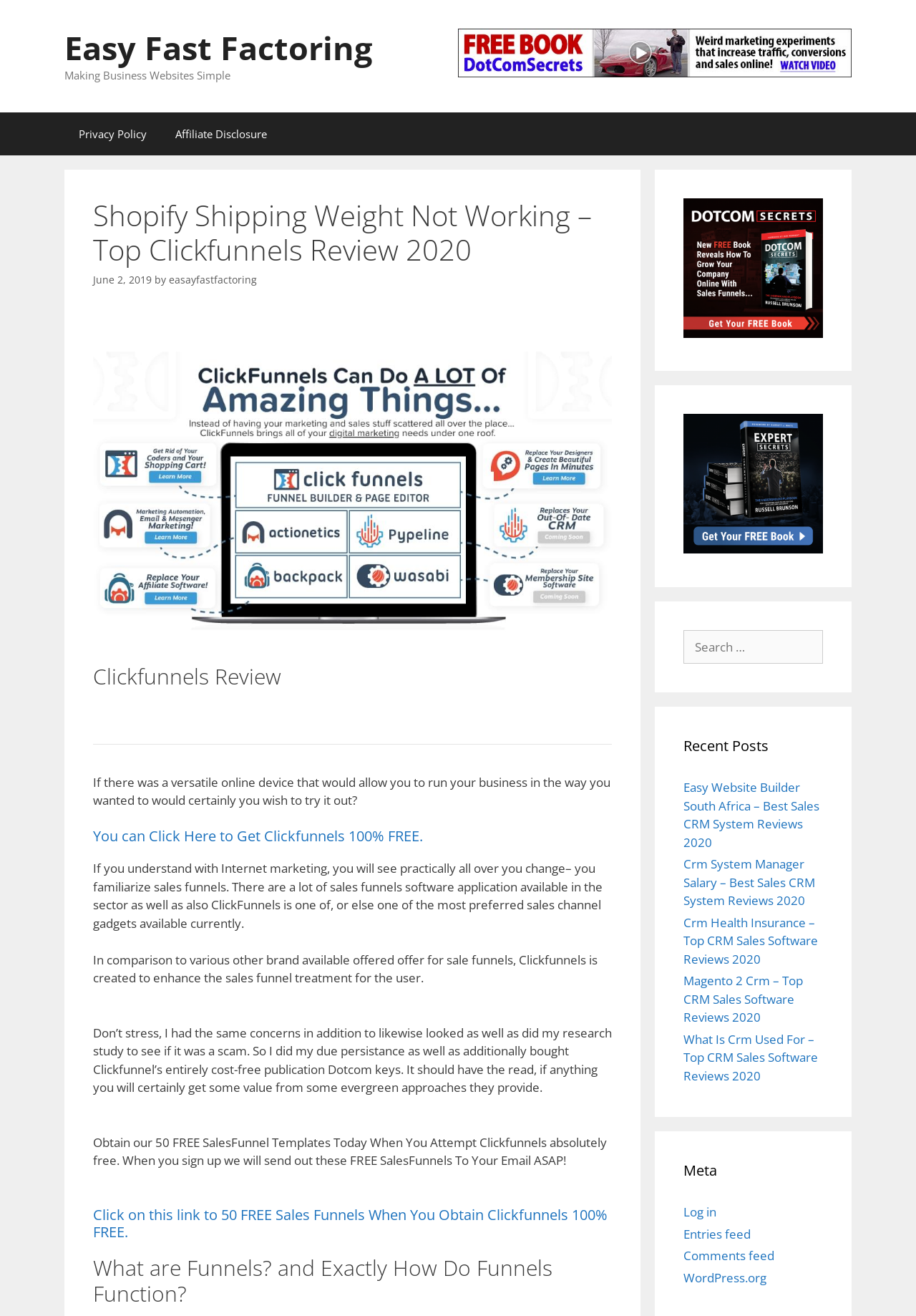Provide a single word or phrase to answer the given question: 
What is the date of the article?

June 2, 2019